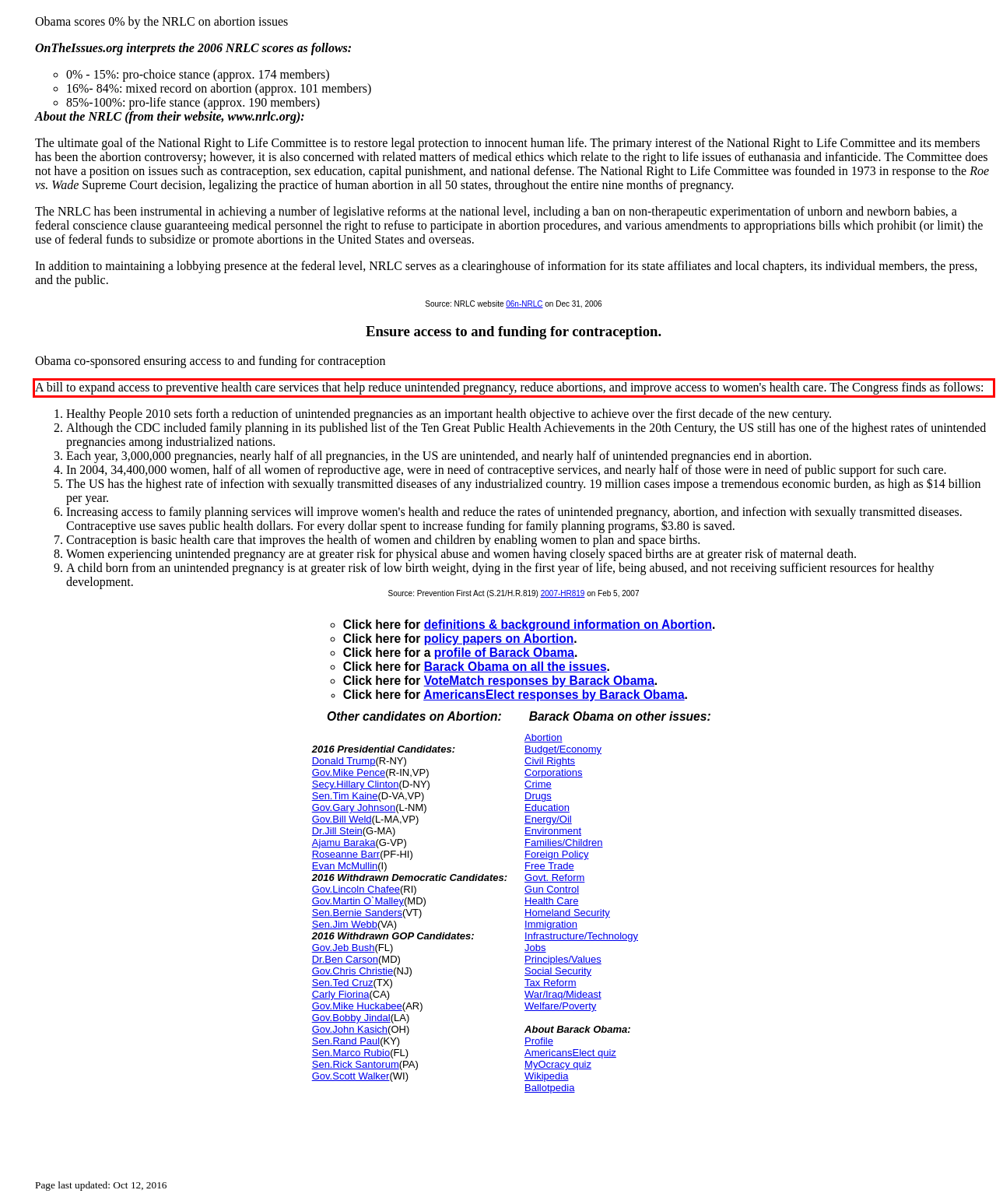Please examine the webpage screenshot containing a red bounding box and use OCR to recognize and output the text inside the red bounding box.

A bill to expand access to preventive health care services that help reduce unintended pregnancy, reduce abortions, and improve access to women's health care. The Congress finds as follows: